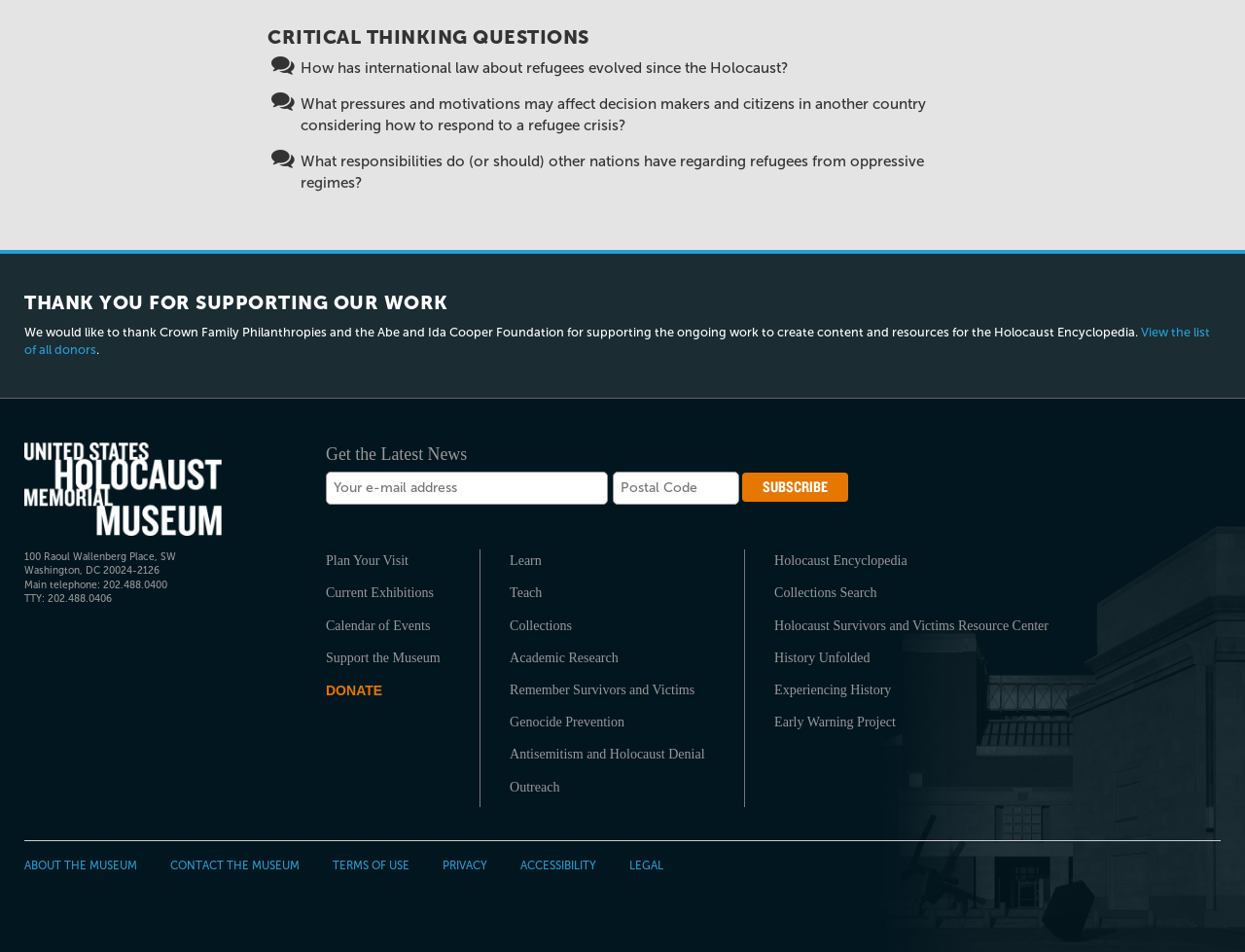Determine the bounding box coordinates for the area that needs to be clicked to fulfill this task: "Subscribe to the newsletter". The coordinates must be given as four float numbers between 0 and 1, i.e., [left, top, right, bottom].

[0.596, 0.497, 0.681, 0.527]